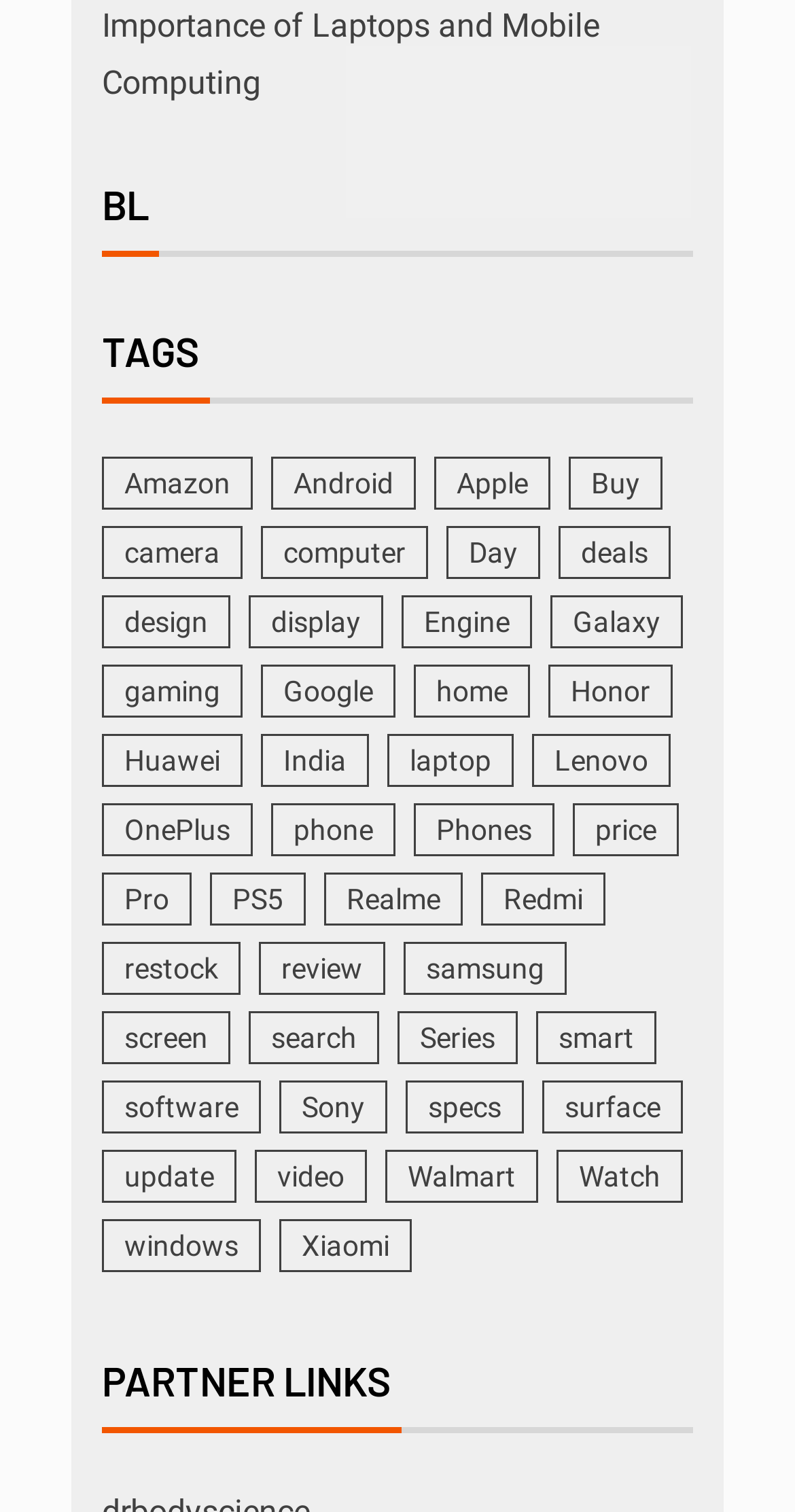Please find the bounding box coordinates of the element that needs to be clicked to perform the following instruction: "Browse 'windows' items". The bounding box coordinates should be four float numbers between 0 and 1, represented as [left, top, right, bottom].

[0.128, 0.806, 0.328, 0.841]